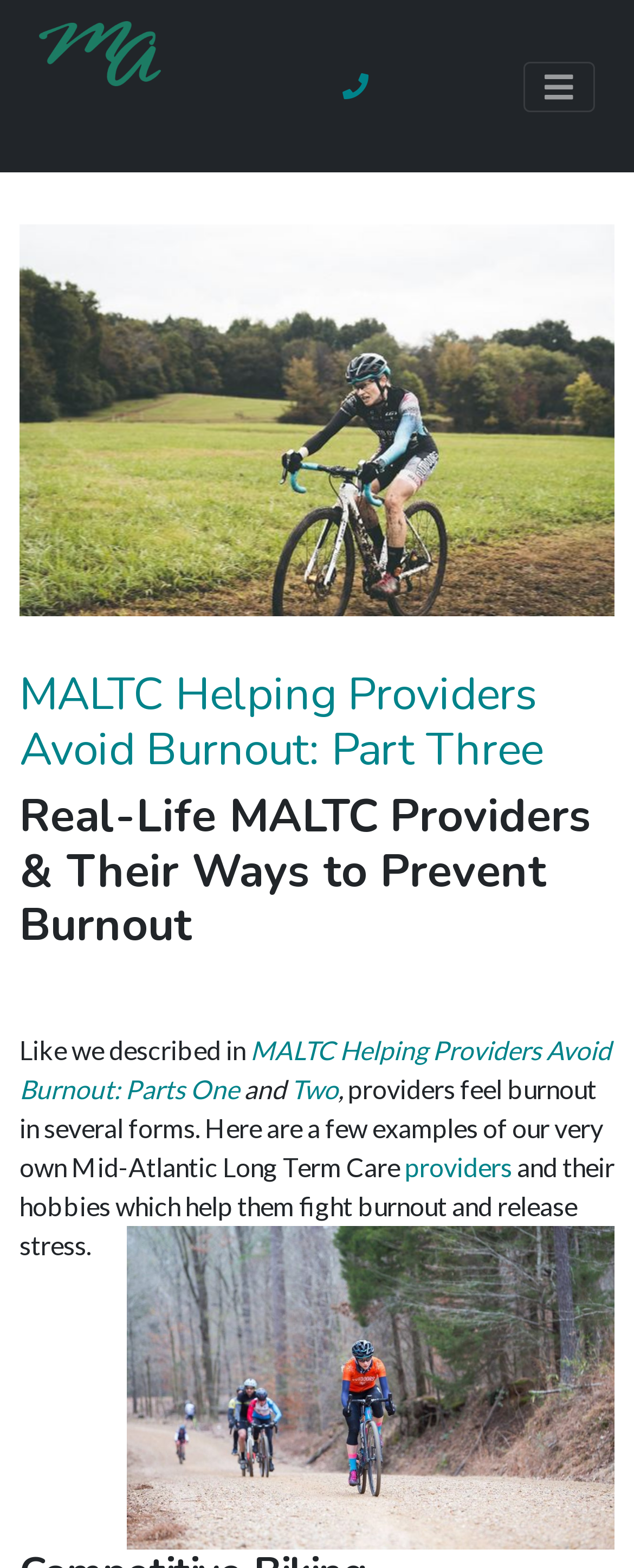Produce an extensive caption that describes everything on the webpage.

The webpage is about MALTC providers and their ways to prevent burnout. At the top left, there is a link to "Mid-Atlantic Long Term Care" and an icon represented by "\uf095" to the right of it. A toggle navigation button is located at the top right corner.

Below the top navigation bar, there is a header section that spans the entire width of the page. Within this section, there is an image of a biking provider on the left, and a heading that reads "MALTC Helping Providers Avoid Burnout: Part Three" on the right. The heading has a link to the same title.

Underneath the header section, there is another heading that reads "Real-Life MALTC Providers & Their Ways to Prevent Burnout". Below this heading, there is a paragraph of text that describes how providers feel burnout in several forms, with links to "MALTC Helping Providers Avoid Burnout: Parts One" and "Two" within the text. The paragraph continues to describe examples of Mid-Atlantic Long Term Care providers and their hobbies that help them fight burnout and release stress. There is also a link to "providers" within the paragraph.